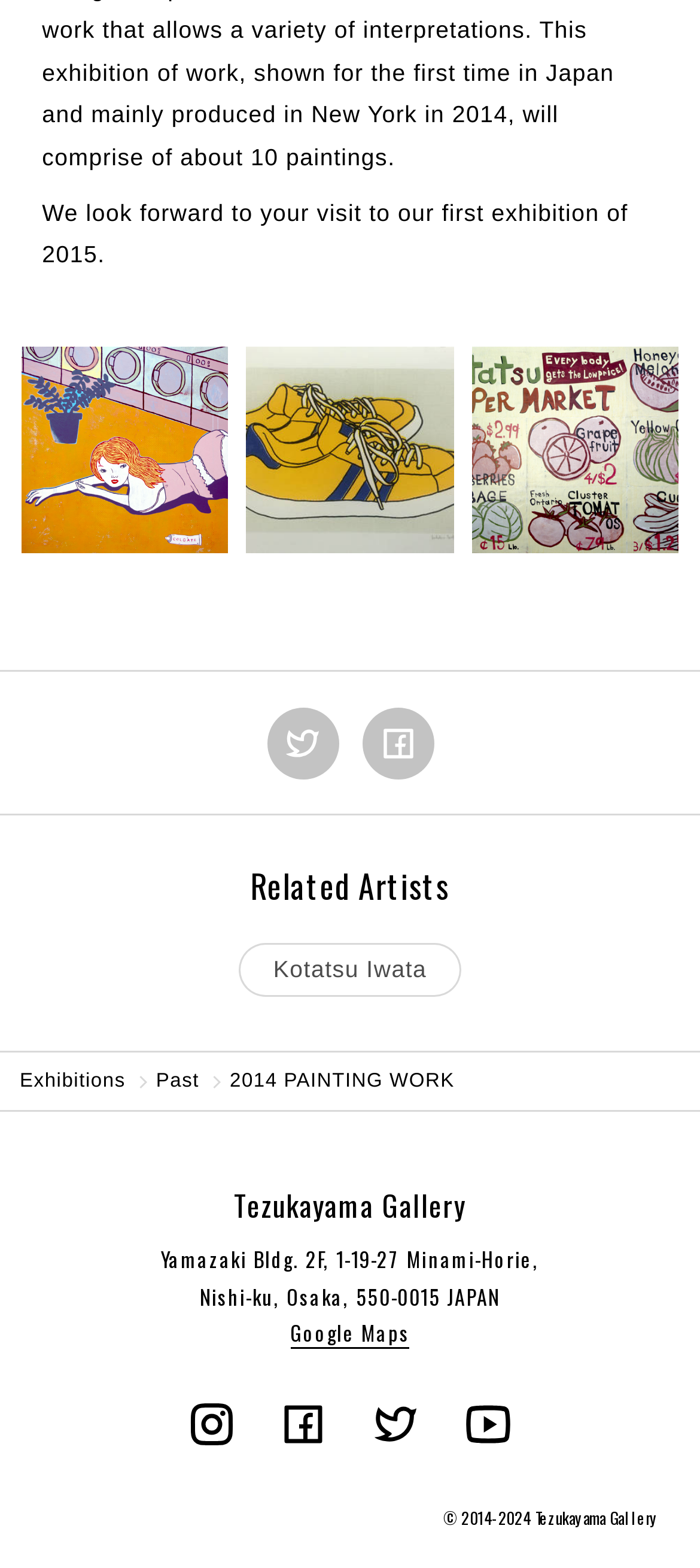How many social media links are there?
Analyze the screenshot and provide a detailed answer to the question.

I counted the number of social media links by looking at the links with images of social media icons, which are instagram, Facebook, Twitter, and YouTube. There are 5 links in total.